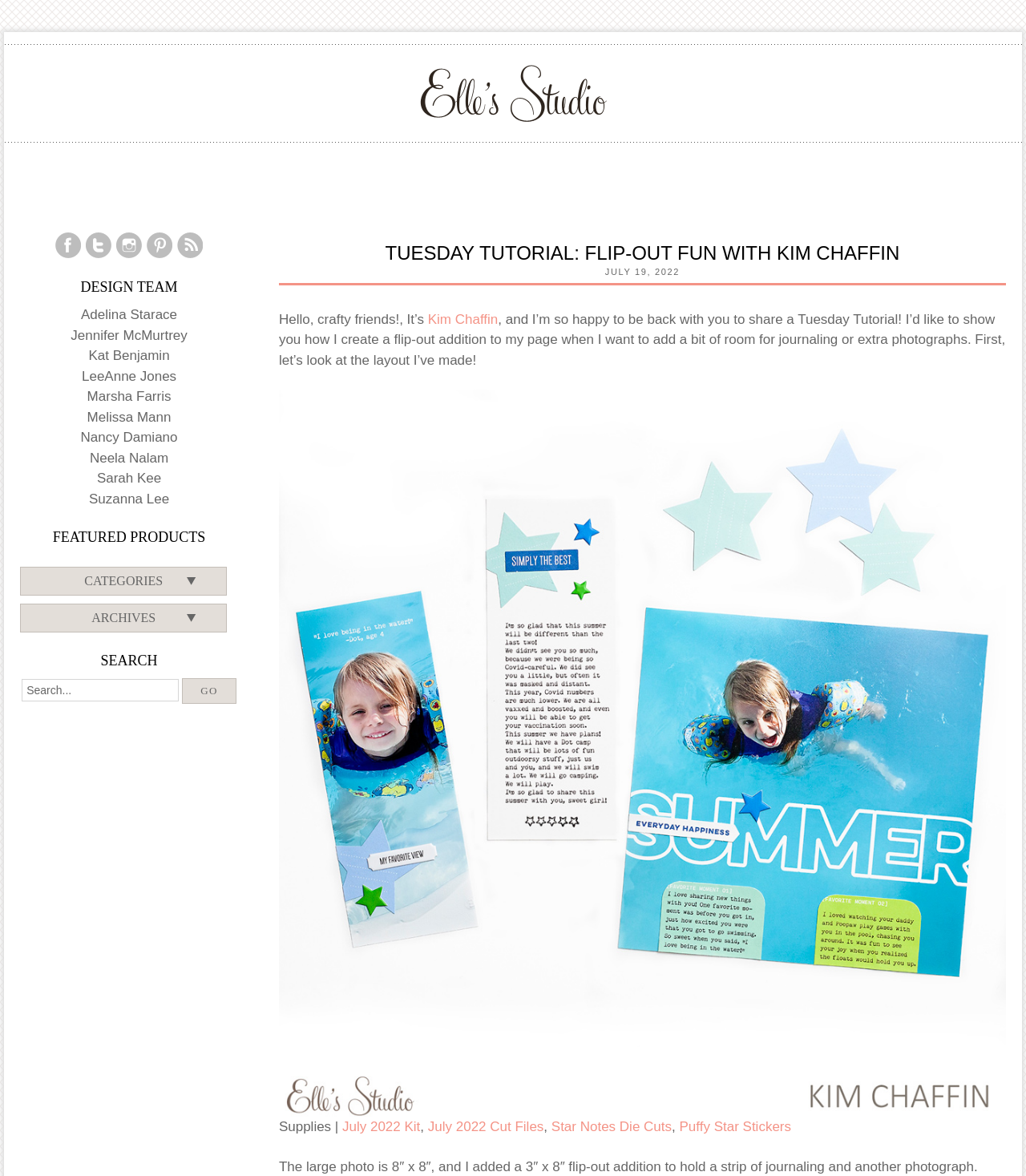Ascertain the bounding box coordinates for the UI element detailed here: "Archives". The coordinates should be provided as [left, top, right, bottom] with each value being a float between 0 and 1.

[0.02, 0.513, 0.221, 0.538]